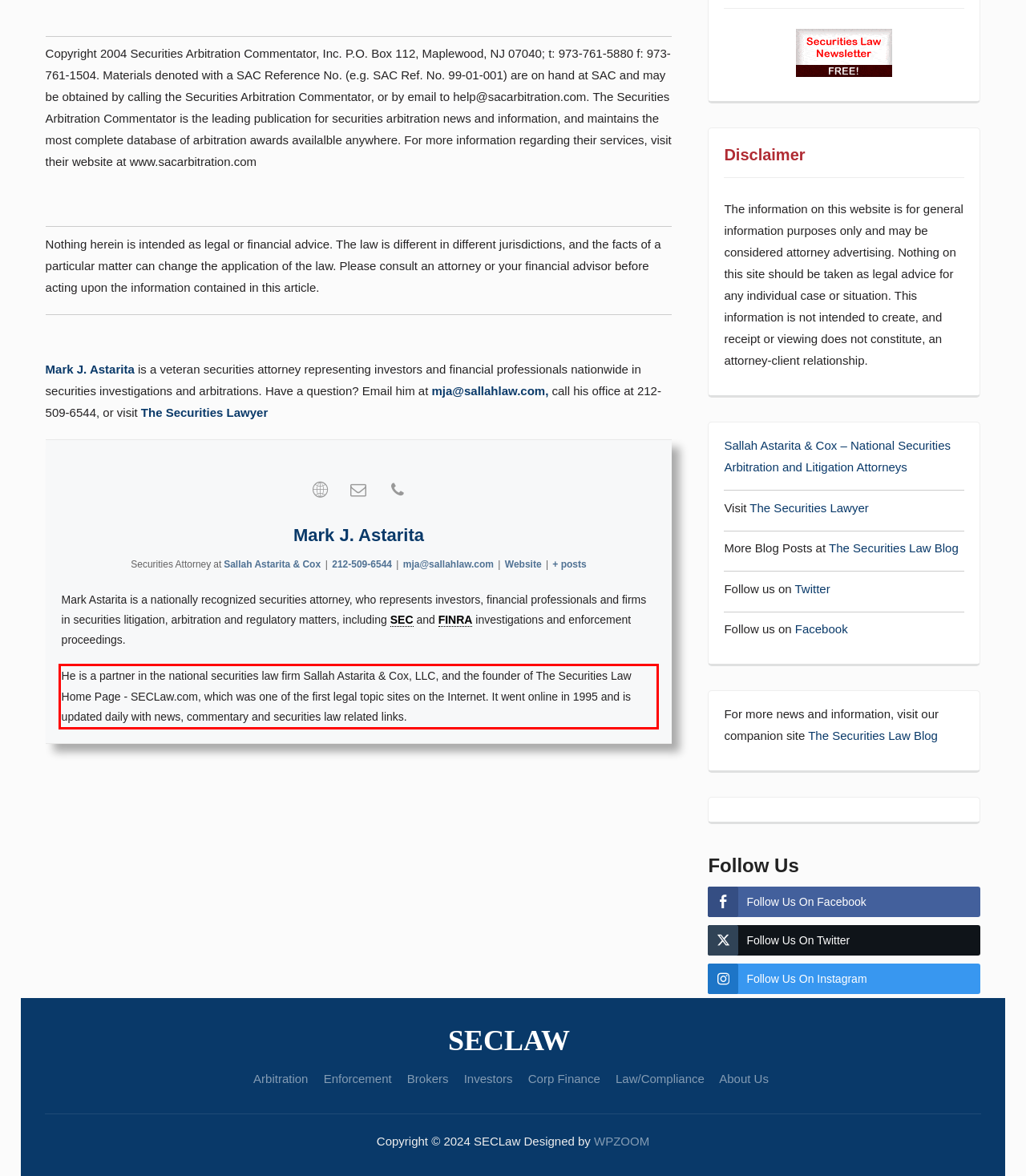Given a screenshot of a webpage with a red bounding box, please identify and retrieve the text inside the red rectangle.

He is a partner in the national securities law firm Sallah Astarita & Cox, LLC, and the founder of The Securities Law Home Page - SECLaw.com, which was one of the first legal topic sites on the Internet. It went online in 1995 and is updated daily with news, commentary and securities law related links.